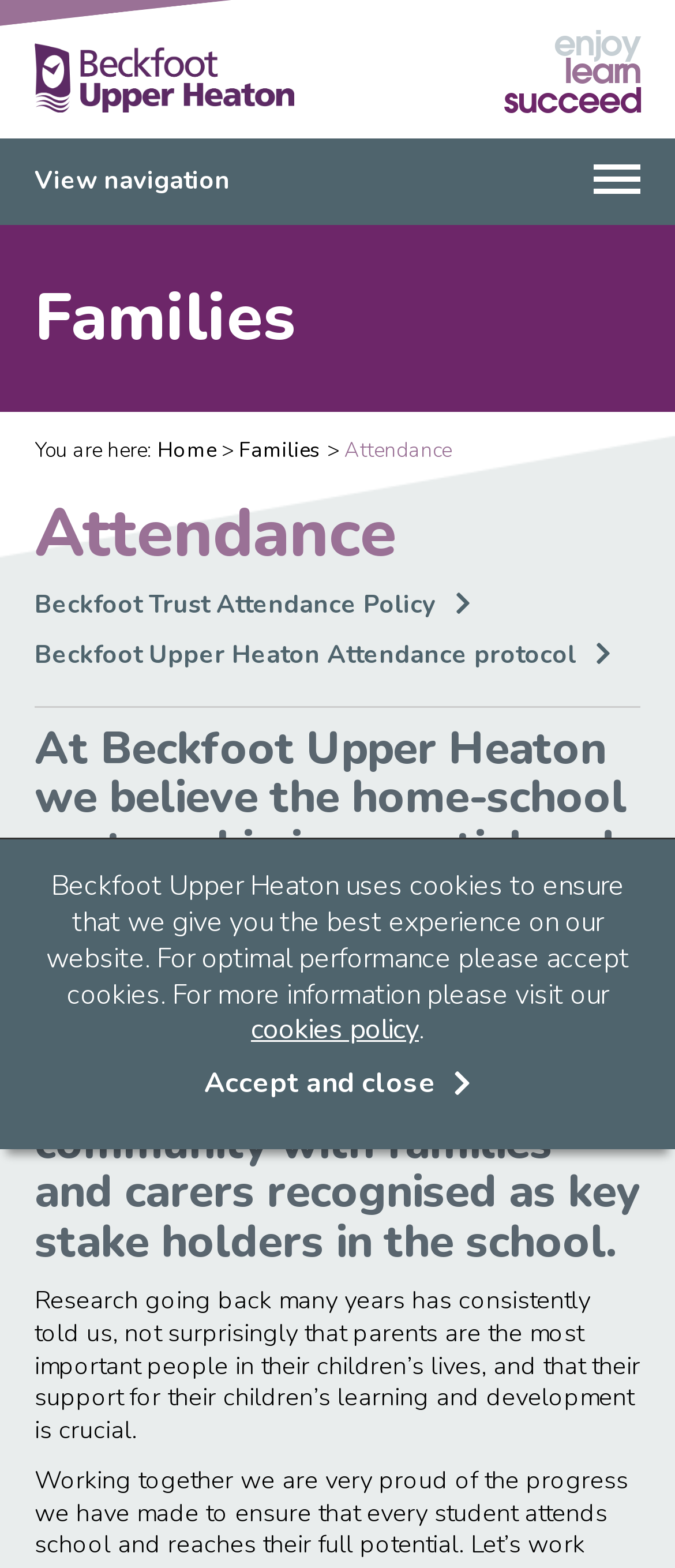What is the relationship between the school and the community?
Answer with a single word or phrase by referring to the visual content.

The school is placed firmly within the community